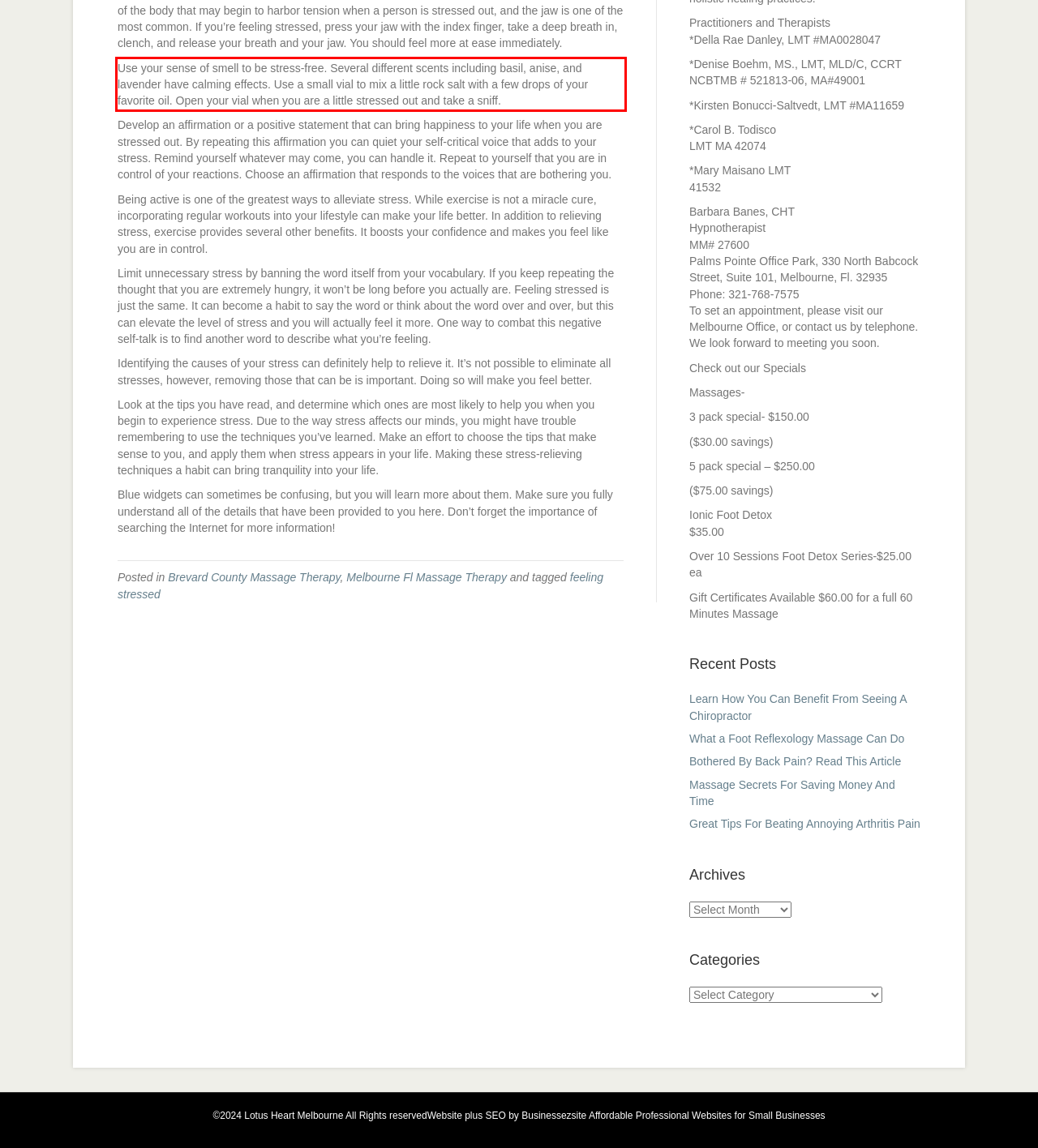You have a screenshot of a webpage with a UI element highlighted by a red bounding box. Use OCR to obtain the text within this highlighted area.

Use your sense of smell to be stress-free. Several different scents including basil, anise, and lavender have calming effects. Use a small vial to mix a little rock salt with a few drops of your favorite oil. Open your vial when you are a little stressed out and take a sniff.